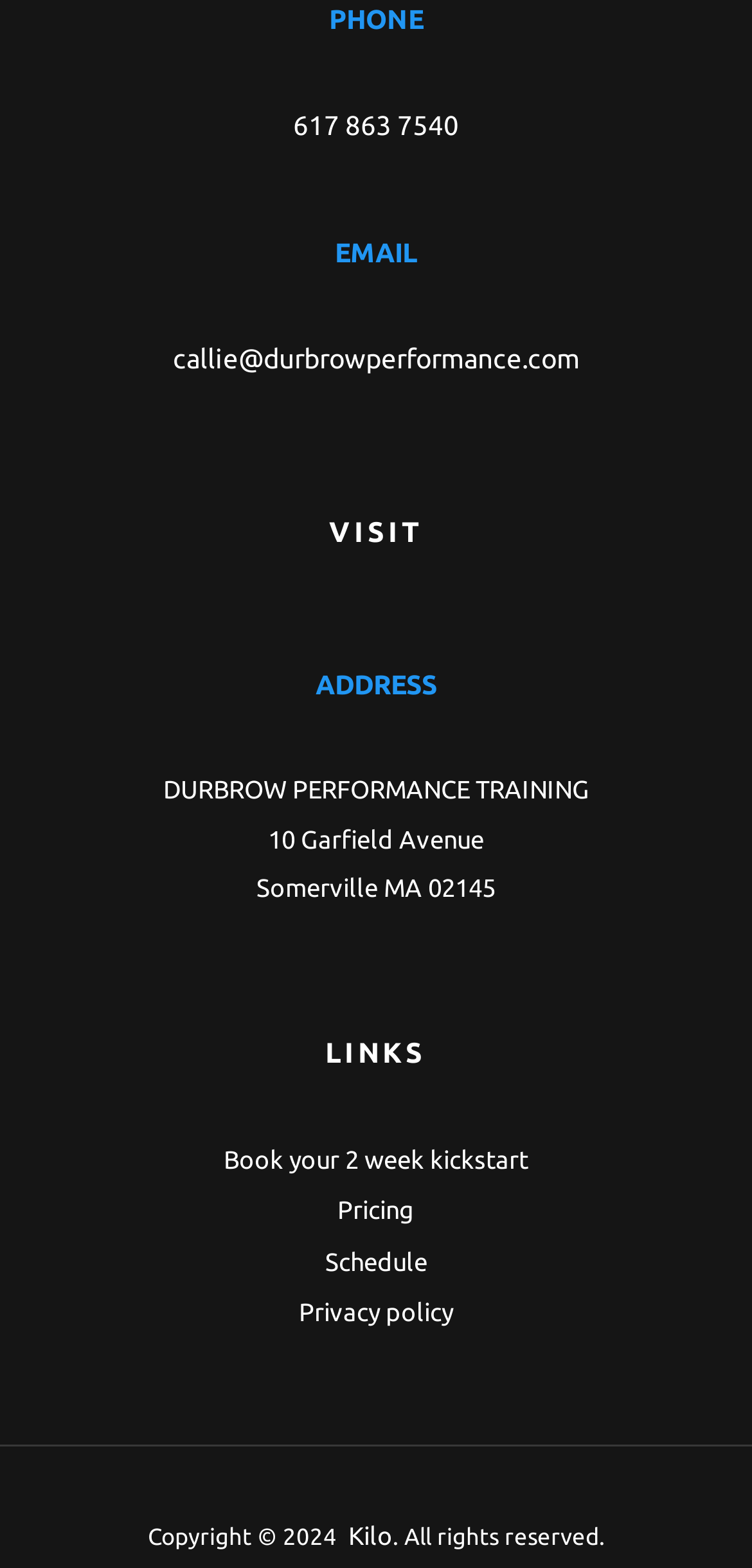Identify the bounding box of the UI element that matches this description: "Privacy policy".

[0.397, 0.828, 0.603, 0.846]